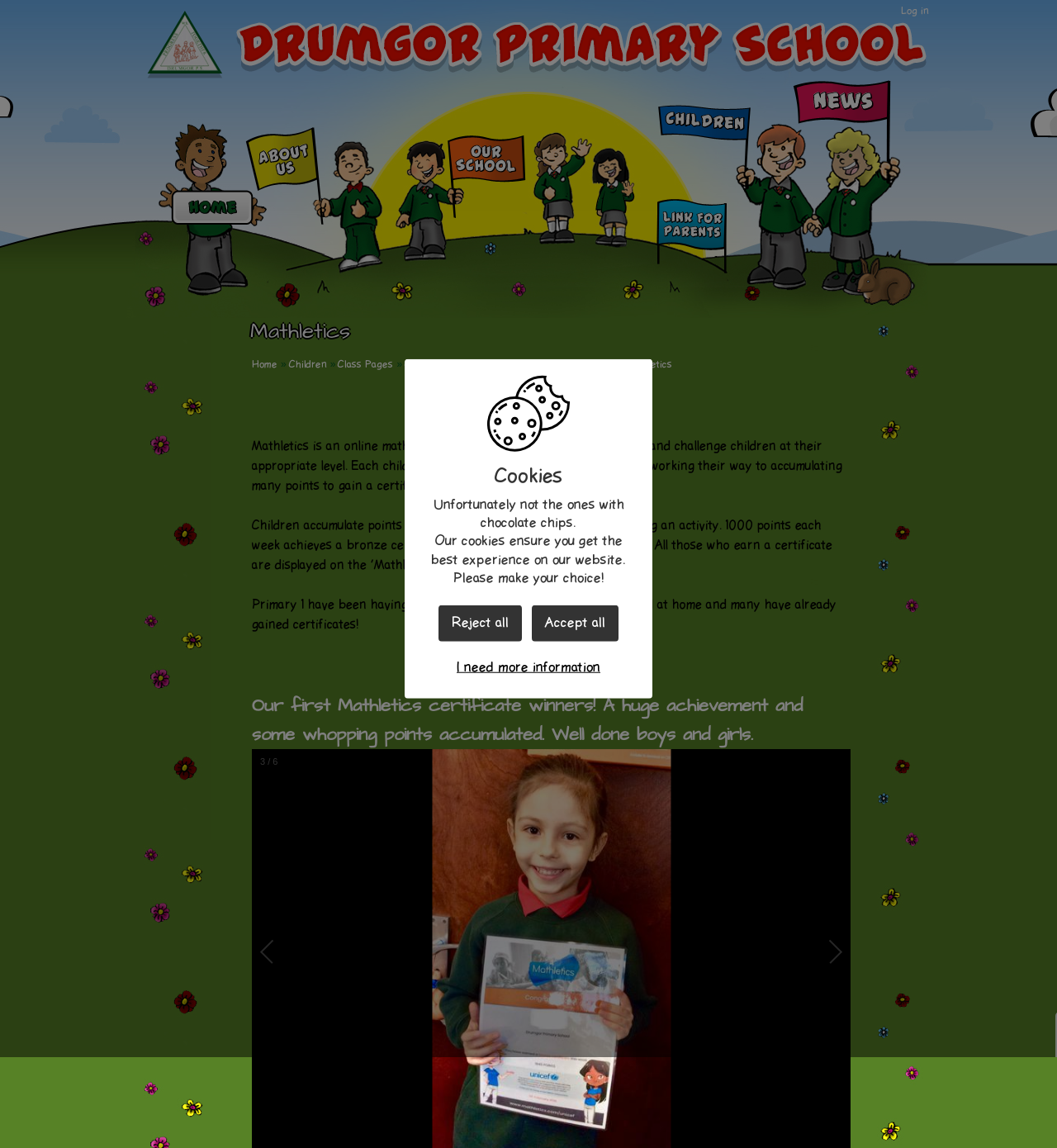Identify the bounding box coordinates of the element that should be clicked to fulfill this task: "Go to the home page". The coordinates should be provided as four float numbers between 0 and 1, i.e., [left, top, right, bottom].

[0.137, 0.011, 0.879, 0.065]